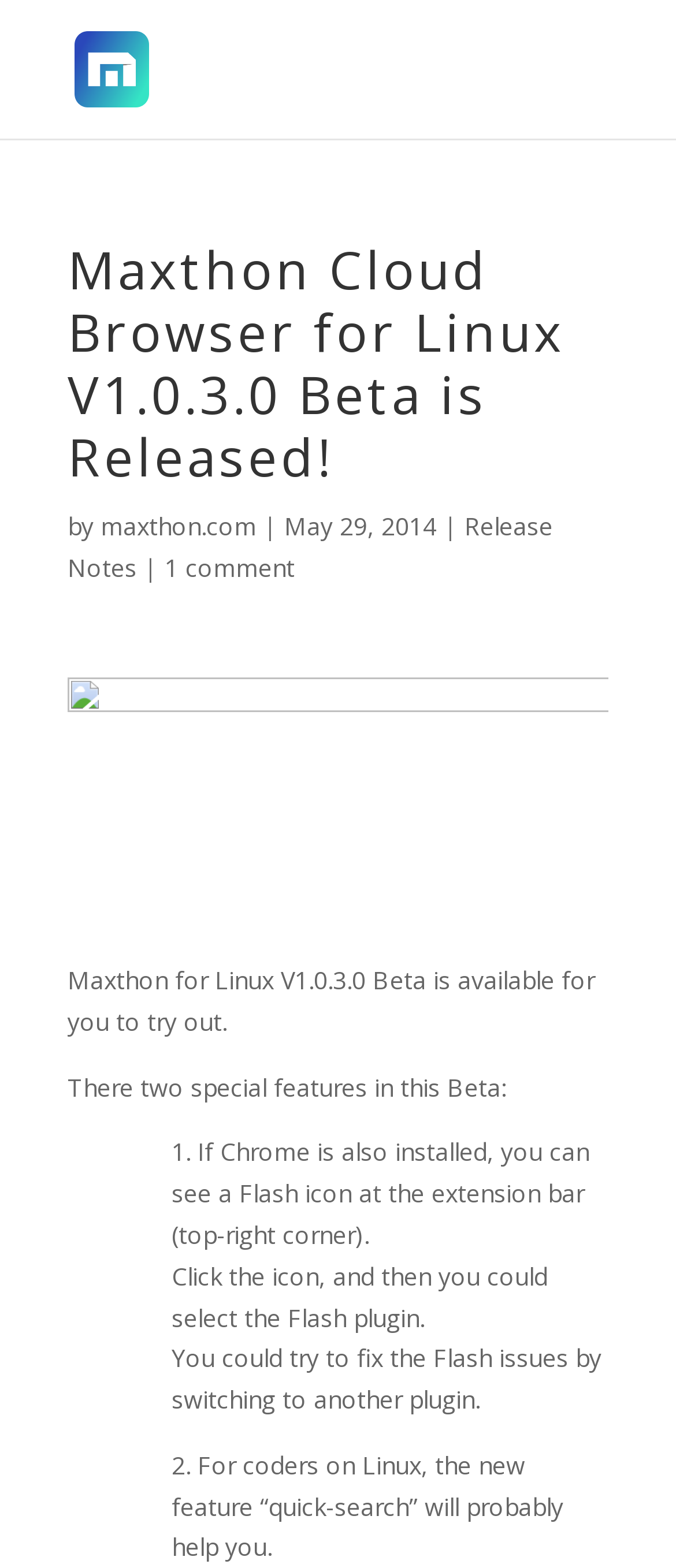Convey a detailed summary of the webpage, mentioning all key elements.

The webpage is about the release of Maxthon Cloud Browser for Linux V1.0.3.0 Beta. At the top-left corner, there is a link to "Maxthon | Privacy Private Browser" accompanied by an image with the same description. Below this, there is a search bar spanning almost the entire width of the page. 

The main content of the page starts with a heading that announces the release of the browser. Below the heading, there is a line of text that includes the author's name, the website "maxthon.com", a vertical bar, and the date "May 29, 2014". 

To the right of the author's information, there are two links: "Release Notes" and "1 comment". Below these links, there is a large image that takes up most of the page's width. 

The main article starts below the image, with a paragraph of text that introduces the availability of the Beta version. The following paragraphs describe two special features of this Beta: the ability to see a Flash icon at the top-right corner if Chrome is also installed, and the "quick-search" feature for coders on Linux.